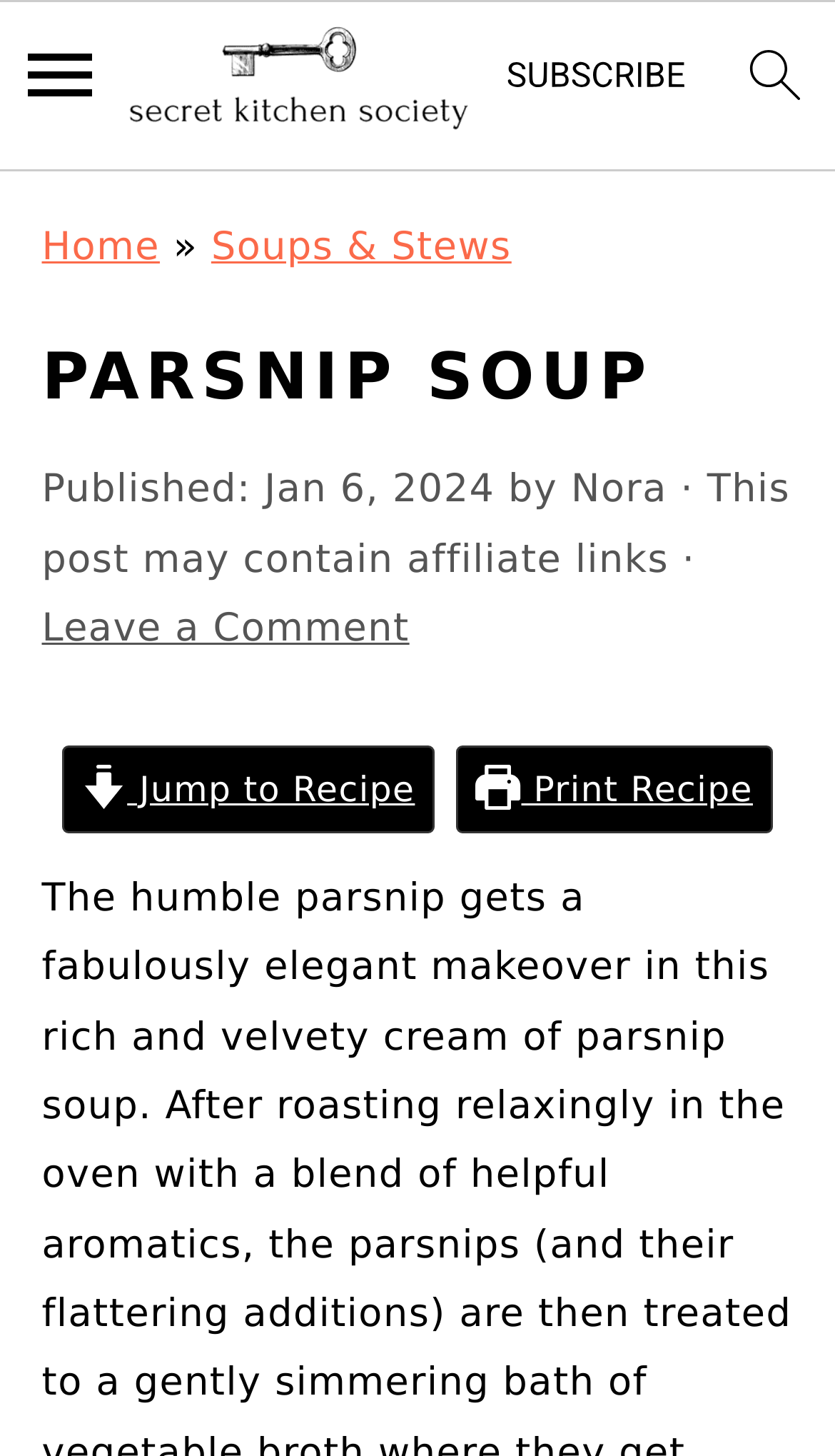How many navigation links are in the breadcrumbs section?
Using the visual information, answer the question in a single word or phrase.

3